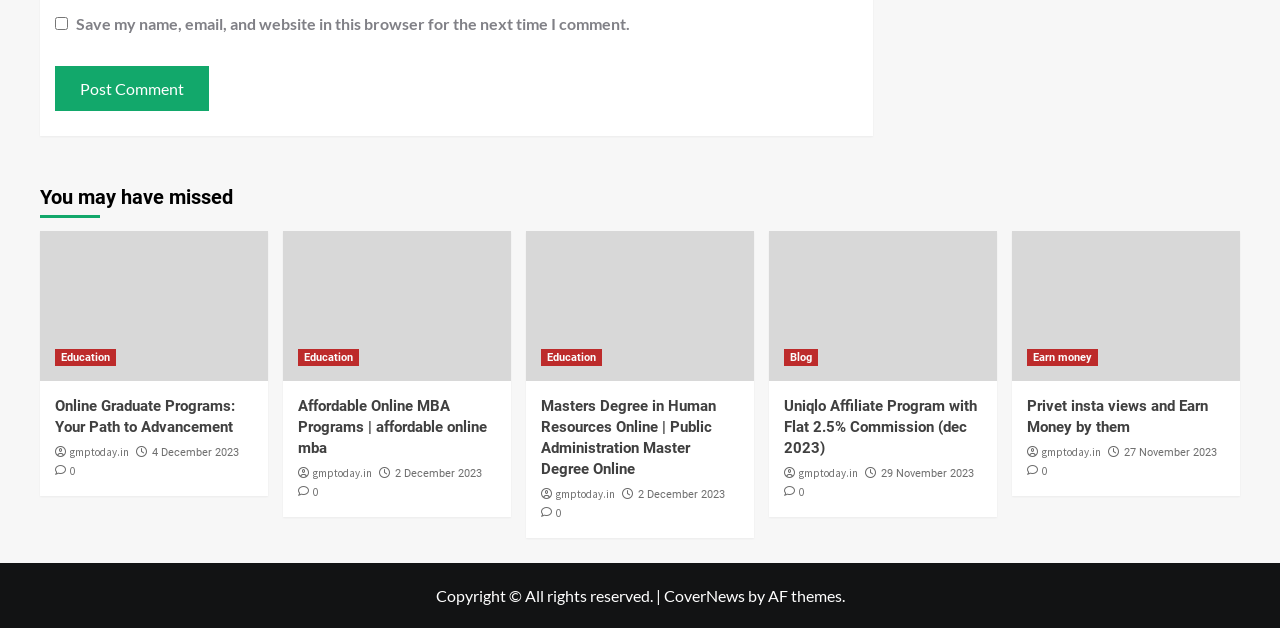What is the category of the article 'Uniqlo Affiliate Program with Flat 2.5% Commission (dec 2023)'?
Using the image, provide a detailed and thorough answer to the question.

The article 'Uniqlo Affiliate Program with Flat 2.5% Commission (dec 2023)' is categorized under 'Blog' as indicated by the link 'Blog' located near the article title.